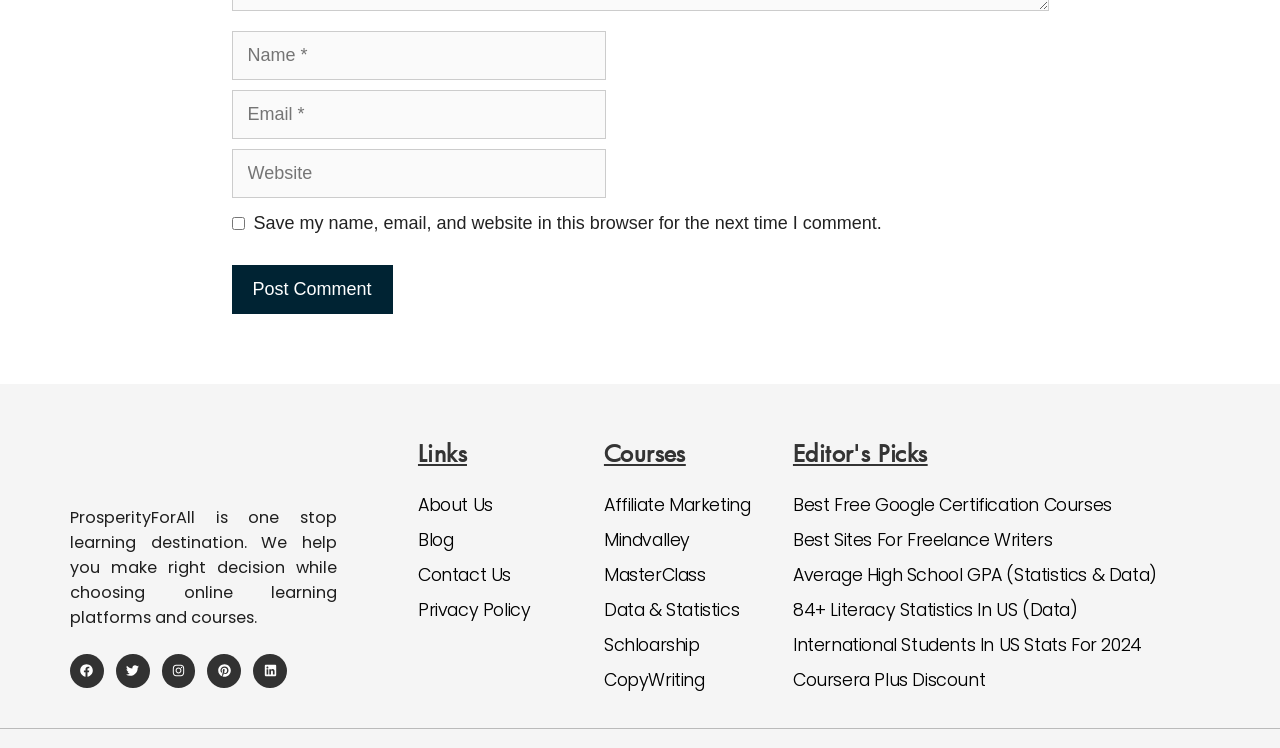Locate the bounding box coordinates of the area that needs to be clicked to fulfill the following instruction: "Visit the Facebook page". The coordinates should be in the format of four float numbers between 0 and 1, namely [left, top, right, bottom].

[0.055, 0.874, 0.081, 0.92]